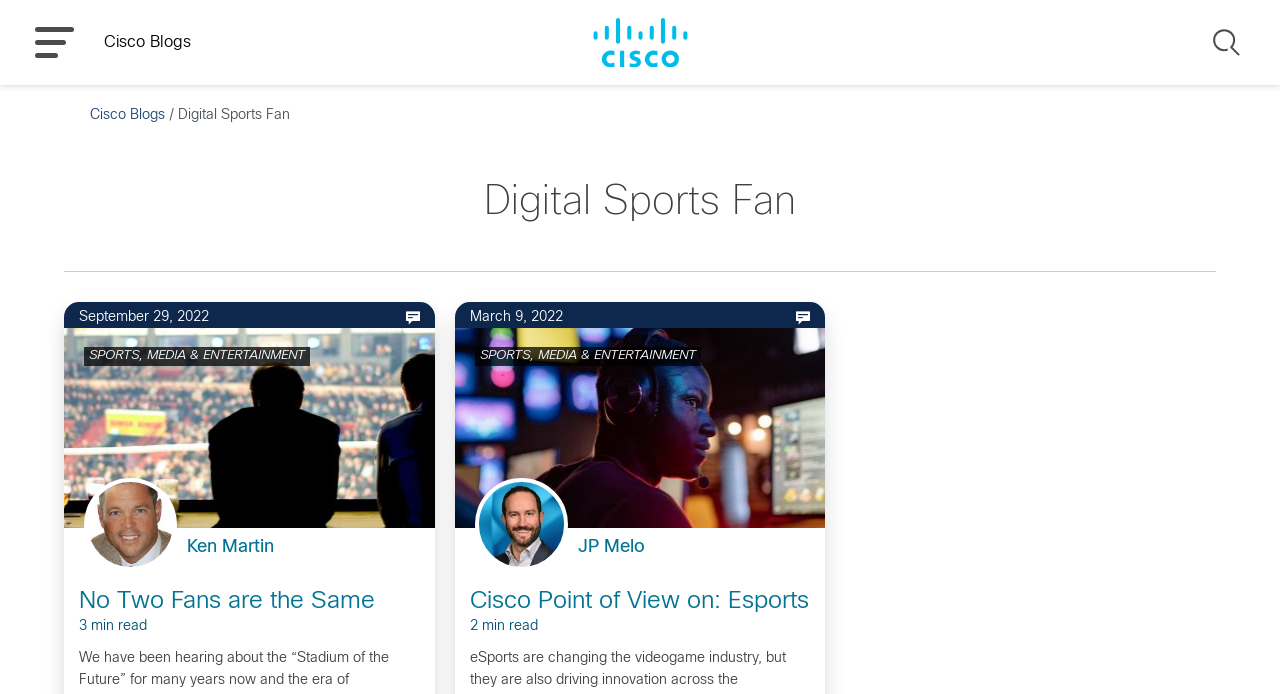Can you pinpoint the bounding box coordinates for the clickable element required for this instruction: "Click the MENU button"? The coordinates should be four float numbers between 0 and 1, i.e., [left, top, right, bottom].

[0.027, 0.039, 0.058, 0.084]